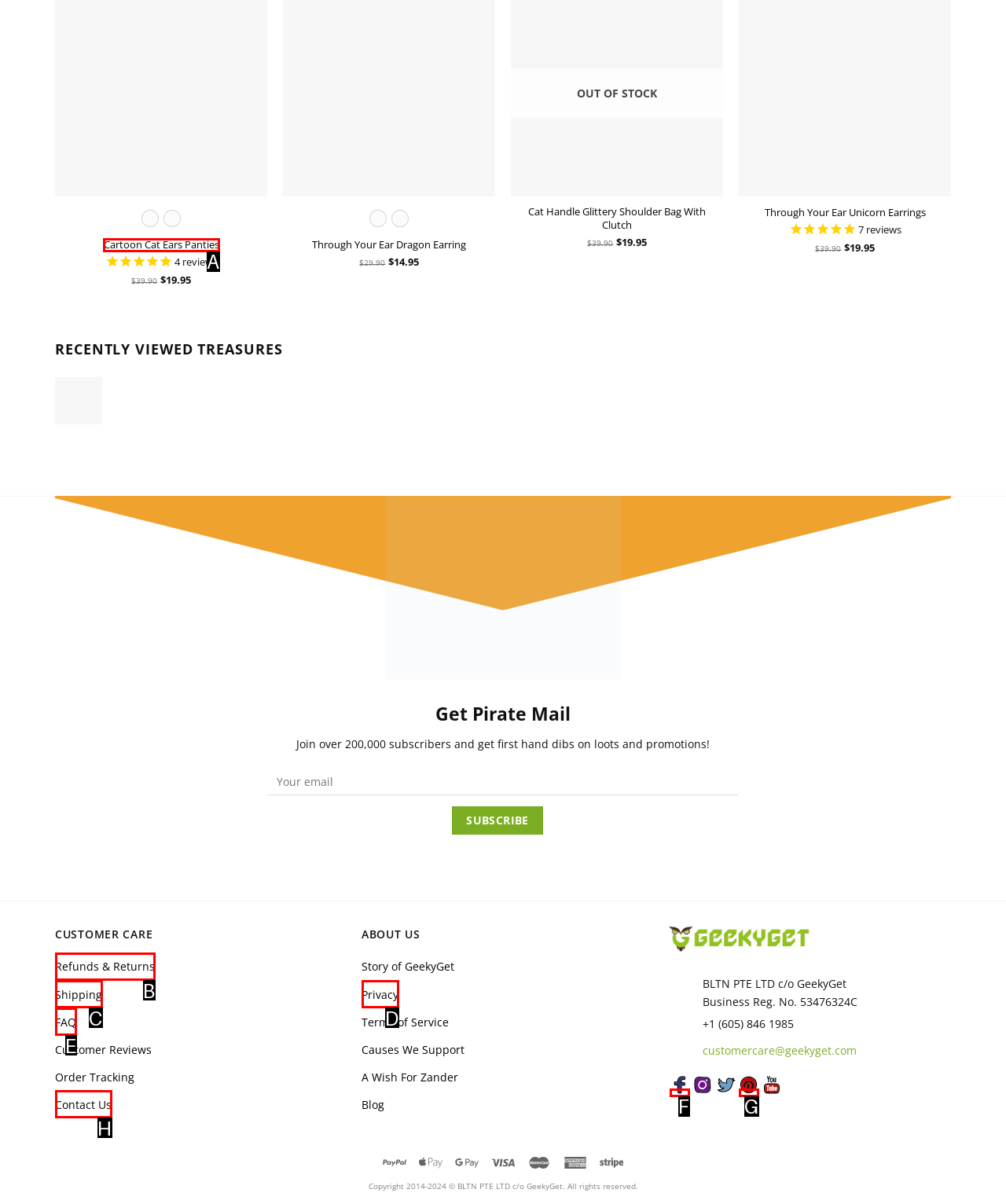Specify which UI element should be clicked to accomplish the task: View product details. Answer with the letter of the correct choice.

A